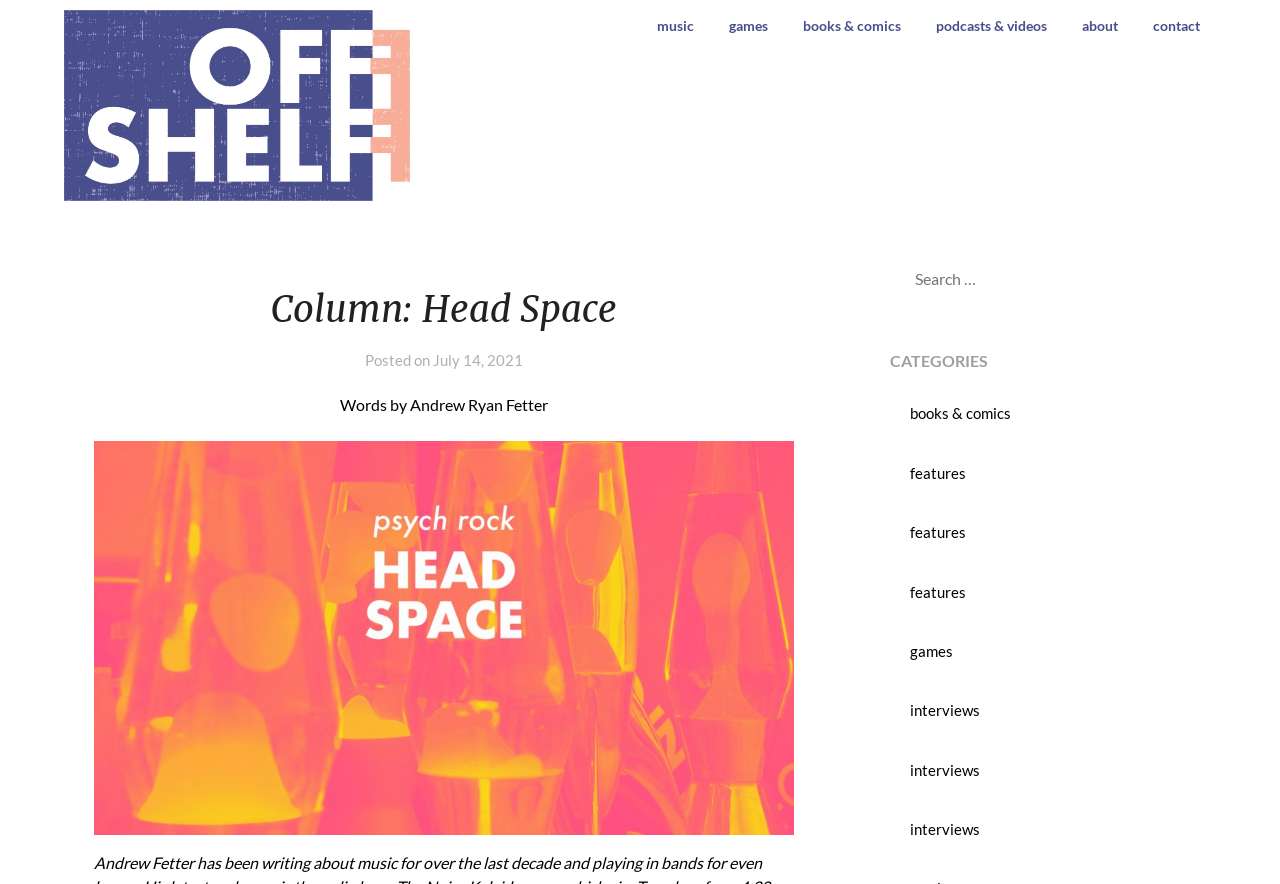Using the description "books & comics", predict the bounding box of the relevant HTML element.

[0.711, 0.457, 0.79, 0.478]